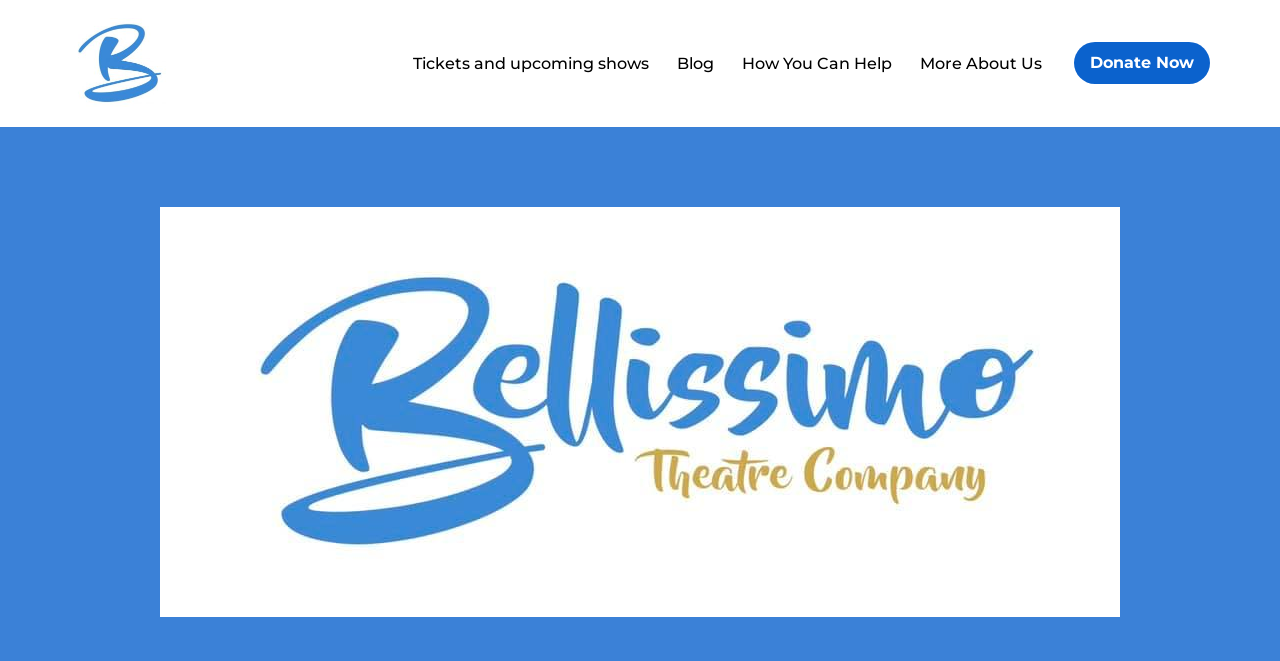What is the text of the link that allows users to bypass the main content?
We need a detailed and exhaustive answer to the question. Please elaborate.

The first link element on the webpage has the text 'Skip to content', which suggests that it allows users to bypass the main content and go directly to the main section of the webpage.